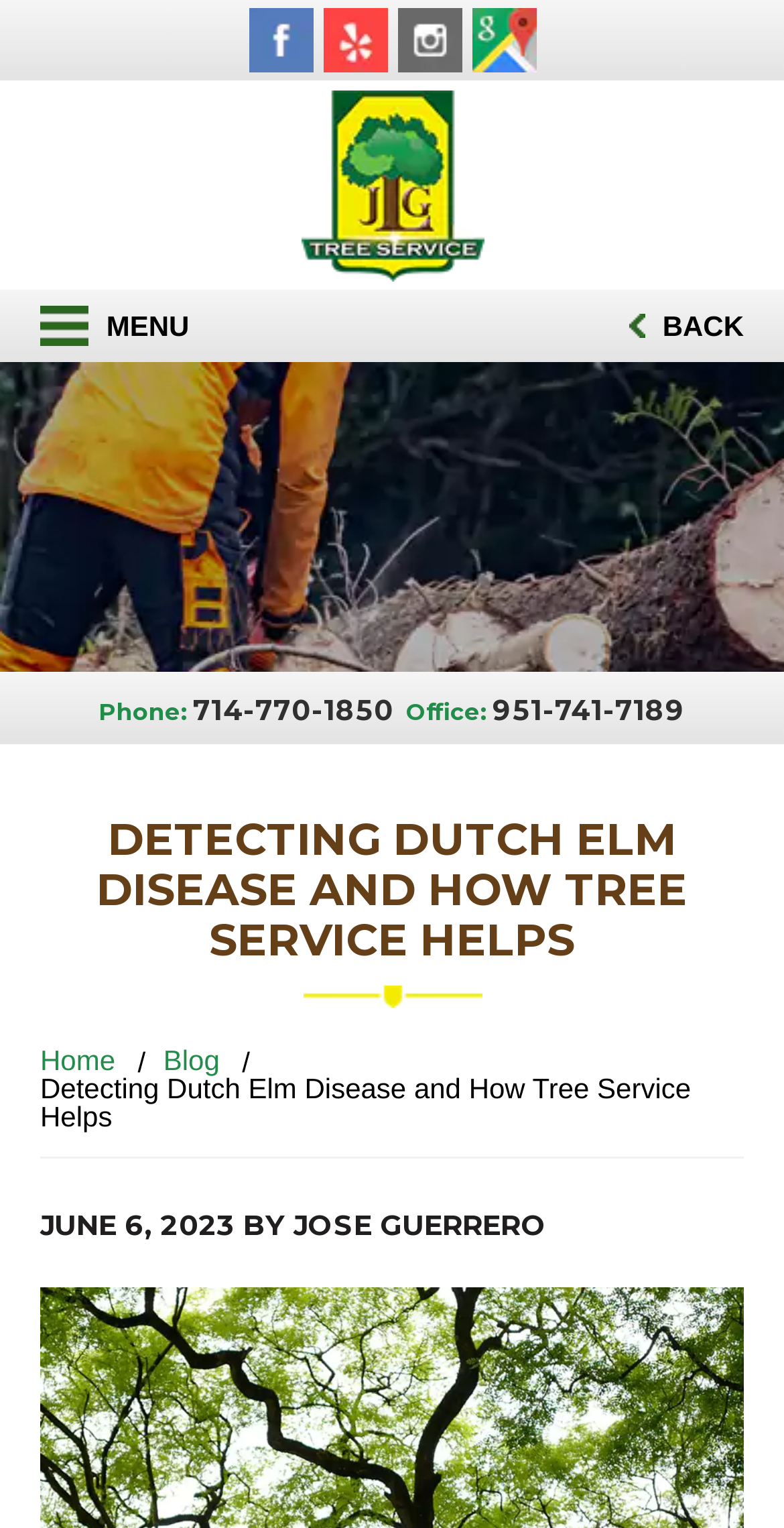Locate the bounding box coordinates of the element to click to perform the following action: 'Read the blog'. The coordinates should be given as four float values between 0 and 1, in the form of [left, top, right, bottom].

[0.208, 0.683, 0.28, 0.704]